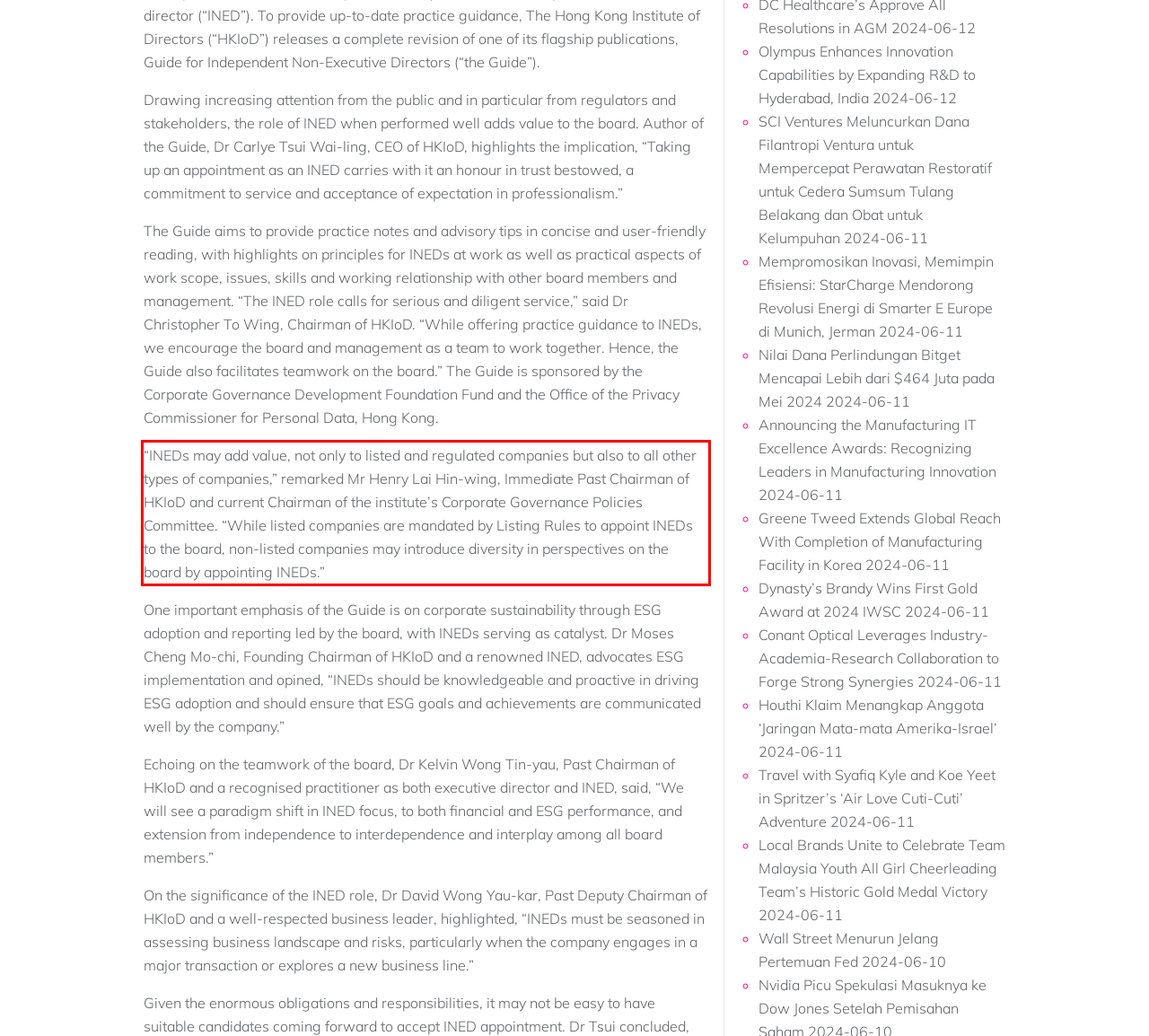Analyze the red bounding box in the provided webpage screenshot and generate the text content contained within.

“INEDs may add value, not only to listed and regulated companies but also to all other types of companies,” remarked Mr Henry Lai Hin-wing, Immediate Past Chairman of HKIoD and current Chairman of the institute’s Corporate Governance Policies Committee. “While listed companies are mandated by Listing Rules to appoint INEDs to the board, non-listed companies may introduce diversity in perspectives on the board by appointing INEDs.”